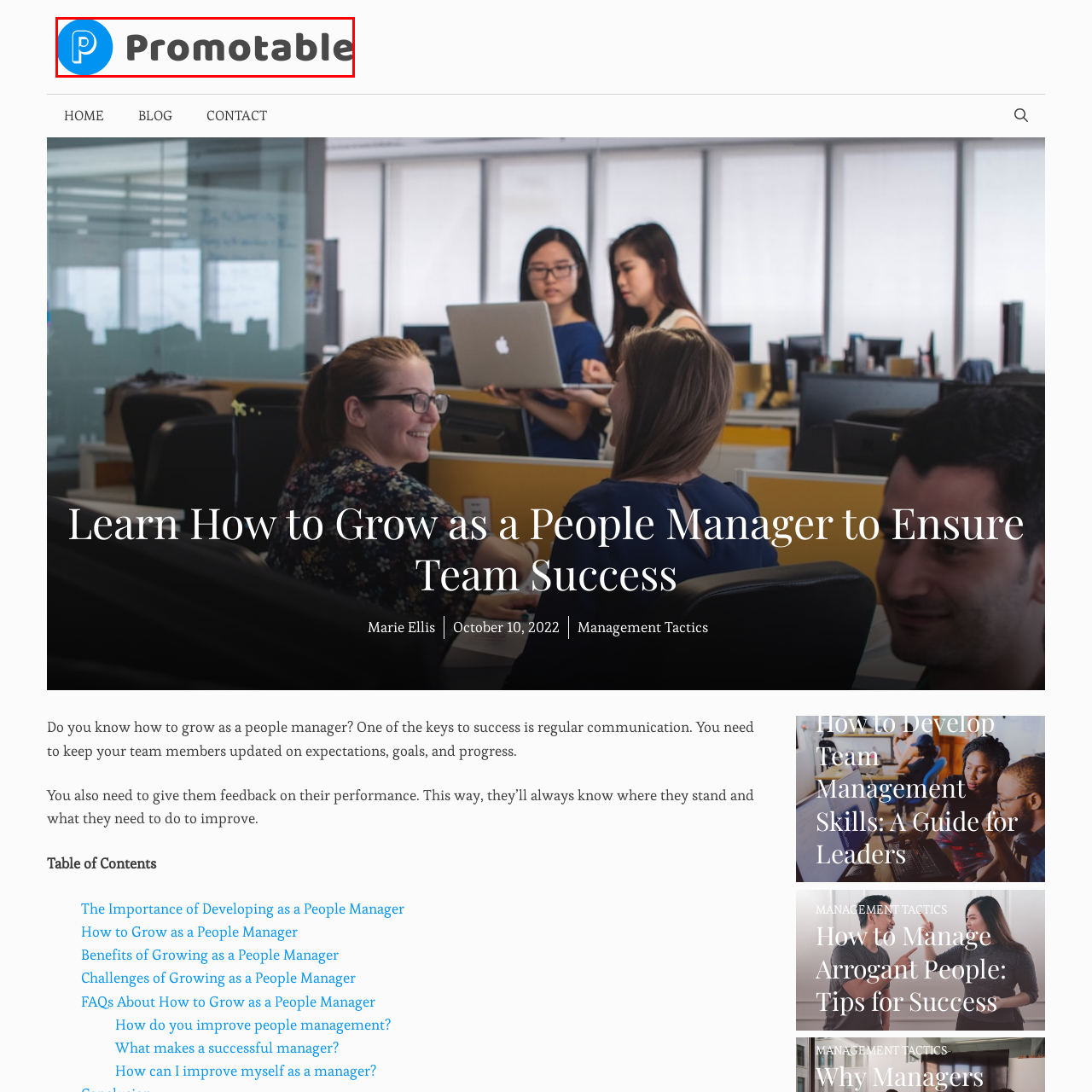Analyze the content inside the red box, What is the color of the stylized letter 'P'? Provide a short answer using a single word or phrase.

white